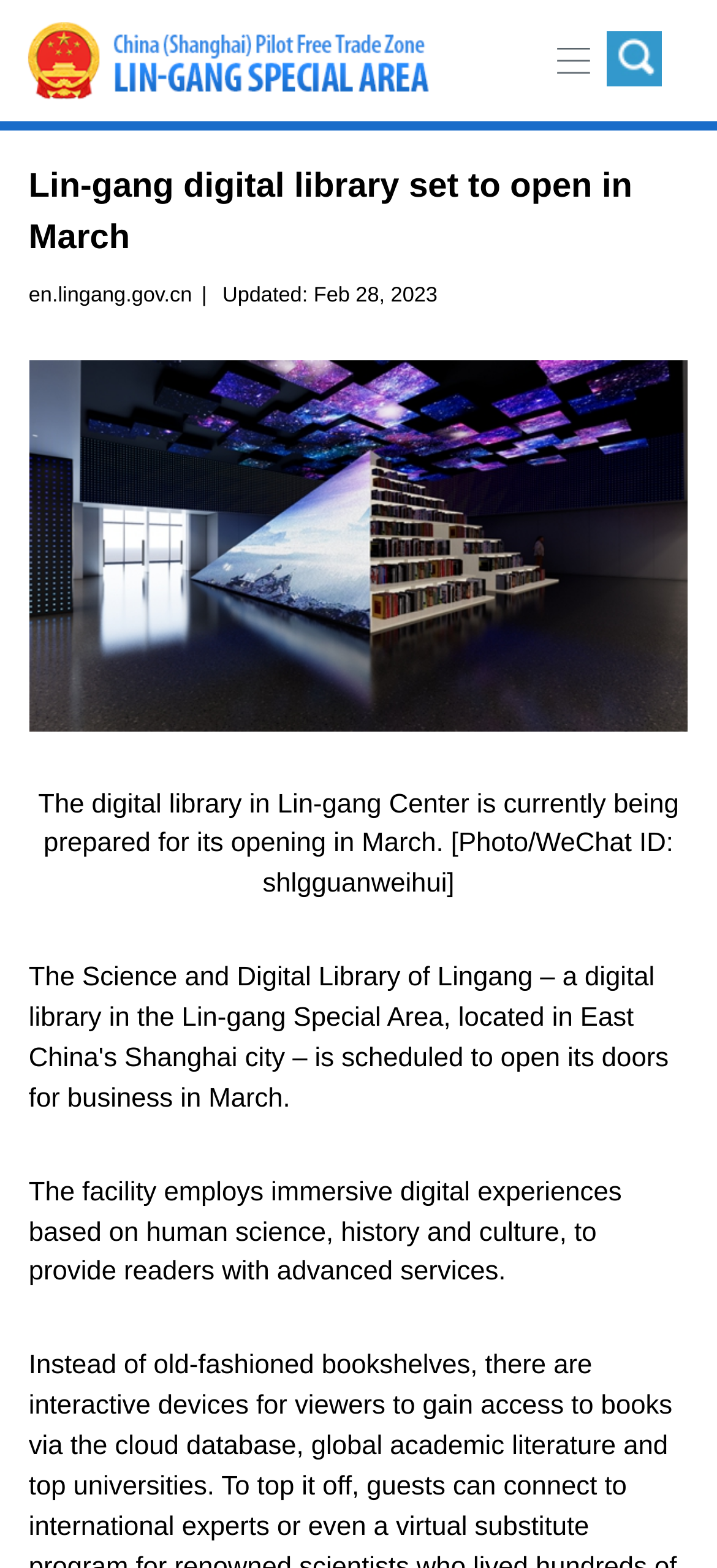Provide a single word or phrase answer to the question: 
What is the name of the digital library?

Lin-gang digital library